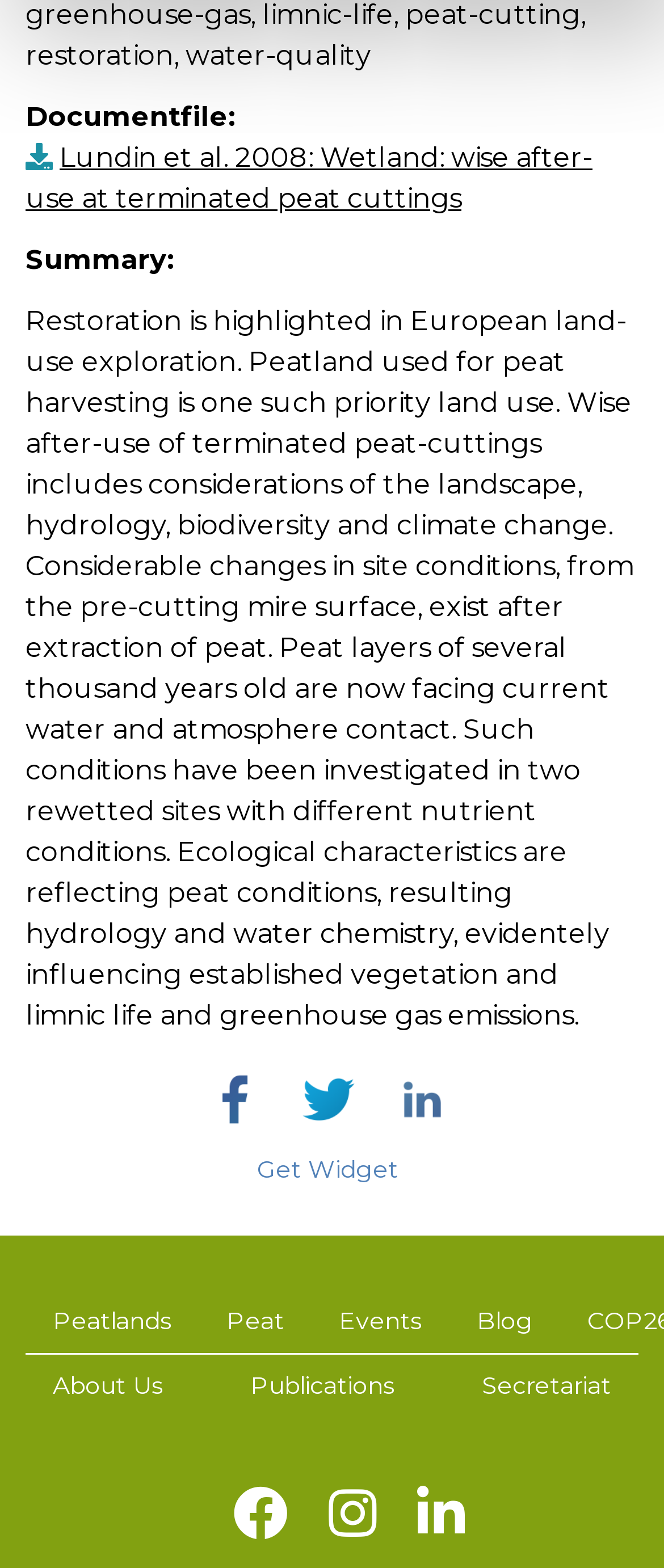Determine the bounding box coordinates for the clickable element required to fulfill the instruction: "Learn about the organization". Provide the coordinates as four float numbers between 0 and 1, i.e., [left, top, right, bottom].

[0.079, 0.874, 0.246, 0.893]